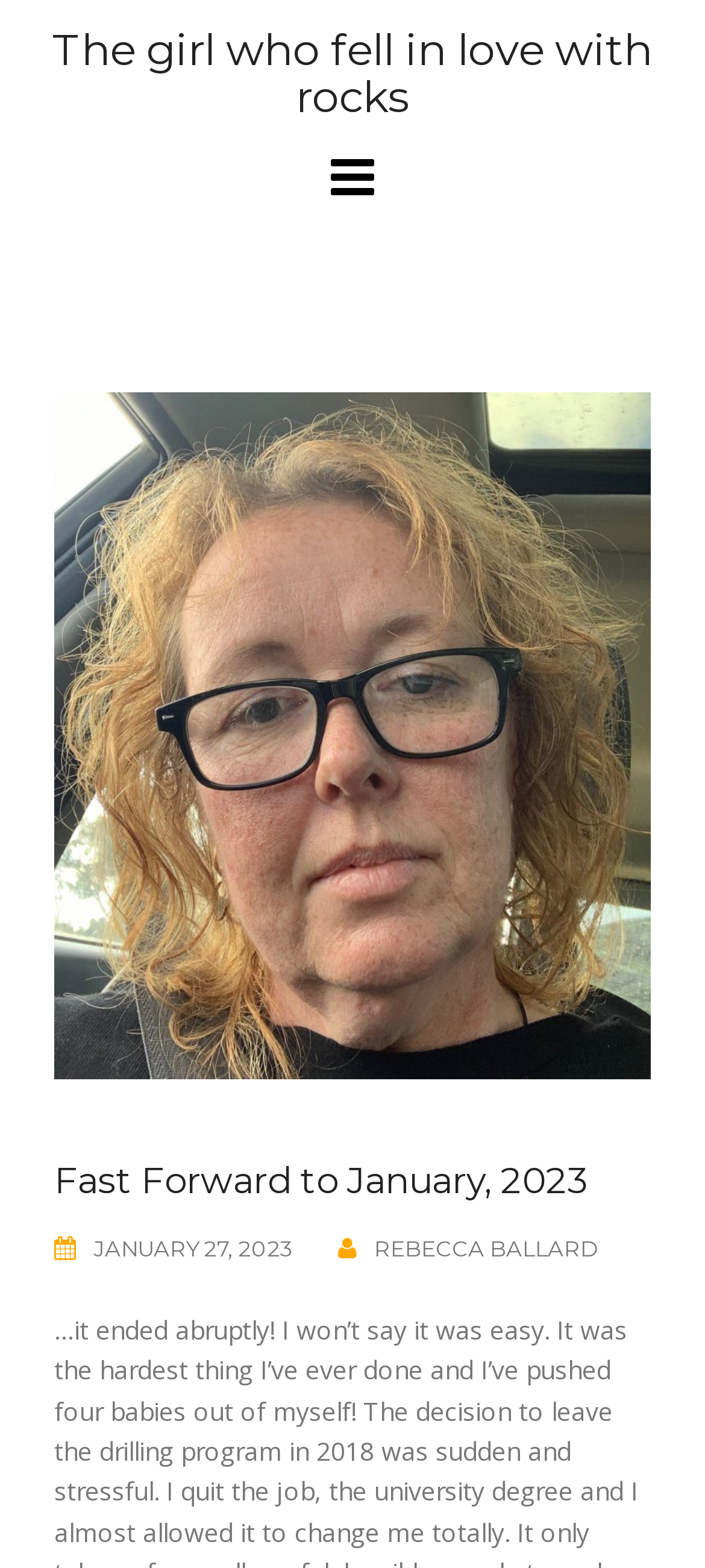How many links are there in the header section?
Utilize the information in the image to give a detailed answer to the question.

I found the number of links by looking at the header section which contains three link elements with the texts 'The girl who fell in love with rocks', 'JANUARY 27, 2023', and 'REBECCA BALLARD'. These links are likely to be related to the content of the webpage.